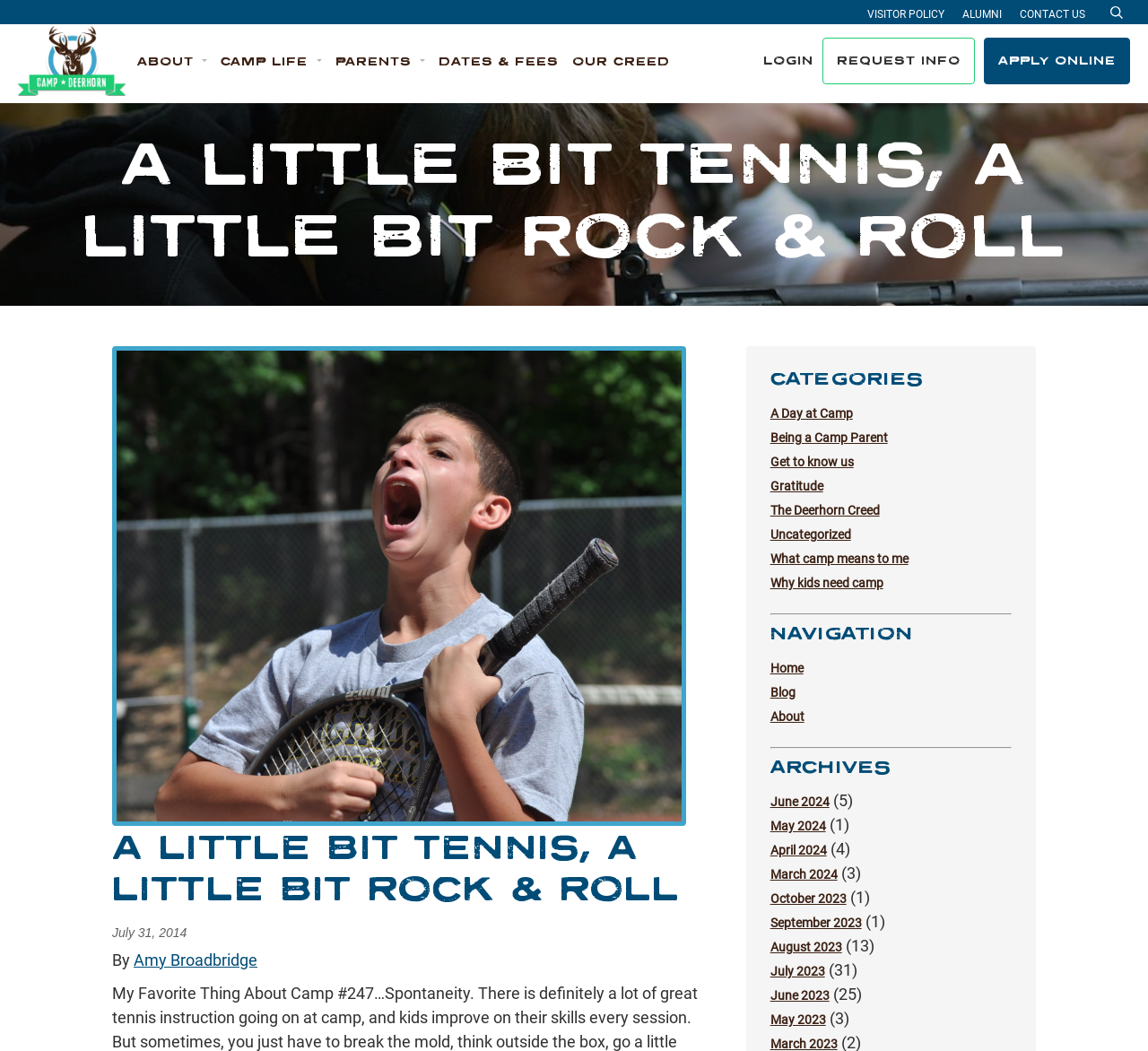Identify and provide the title of the webpage.

A LITTLE BIT TENNIS, A LITTLE BIT ROCK & ROLL